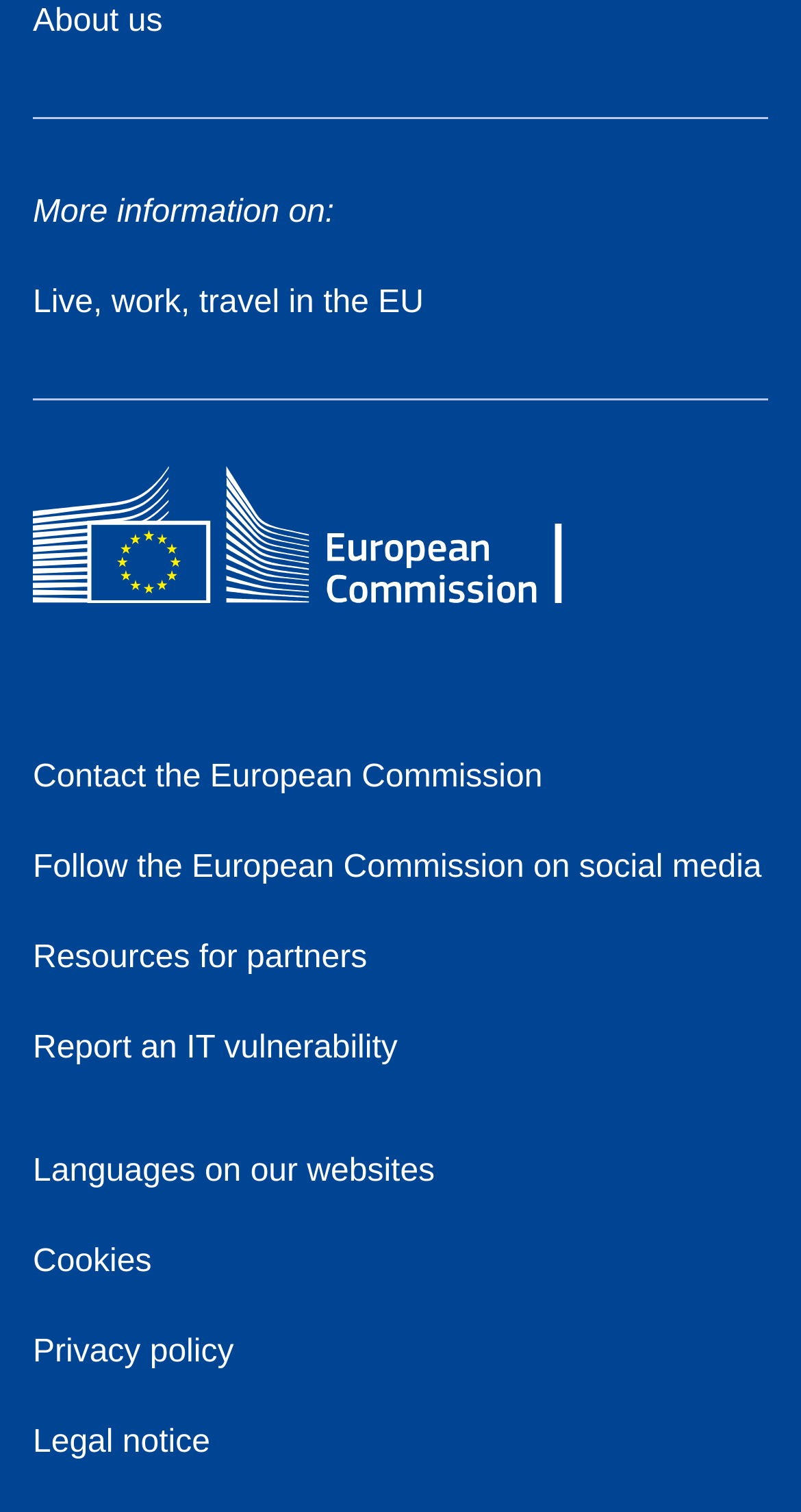Identify the bounding box coordinates of the region that should be clicked to execute the following instruction: "Visit the European Commission homepage".

[0.041, 0.309, 0.785, 0.42]